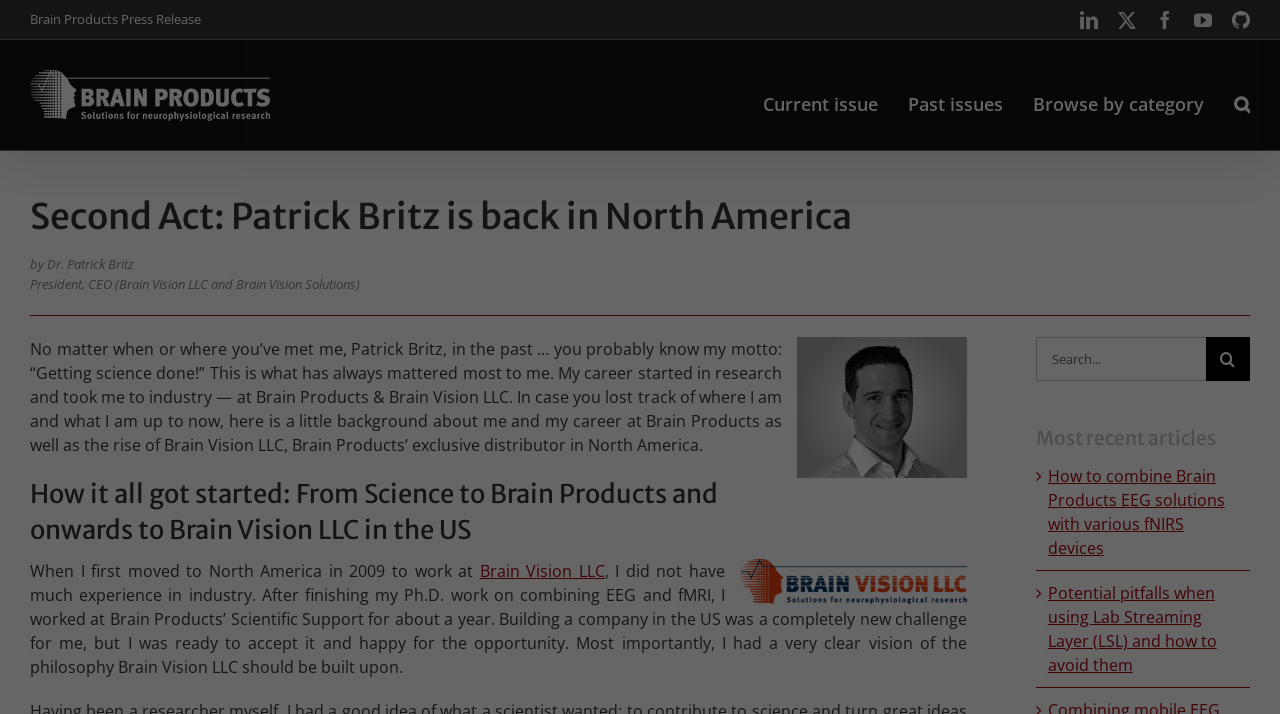Extract the bounding box coordinates of the UI element described: "Brain Vision LLC". Provide the coordinates in the format [left, top, right, bottom] with values ranging from 0 to 1.

[0.375, 0.784, 0.472, 0.815]